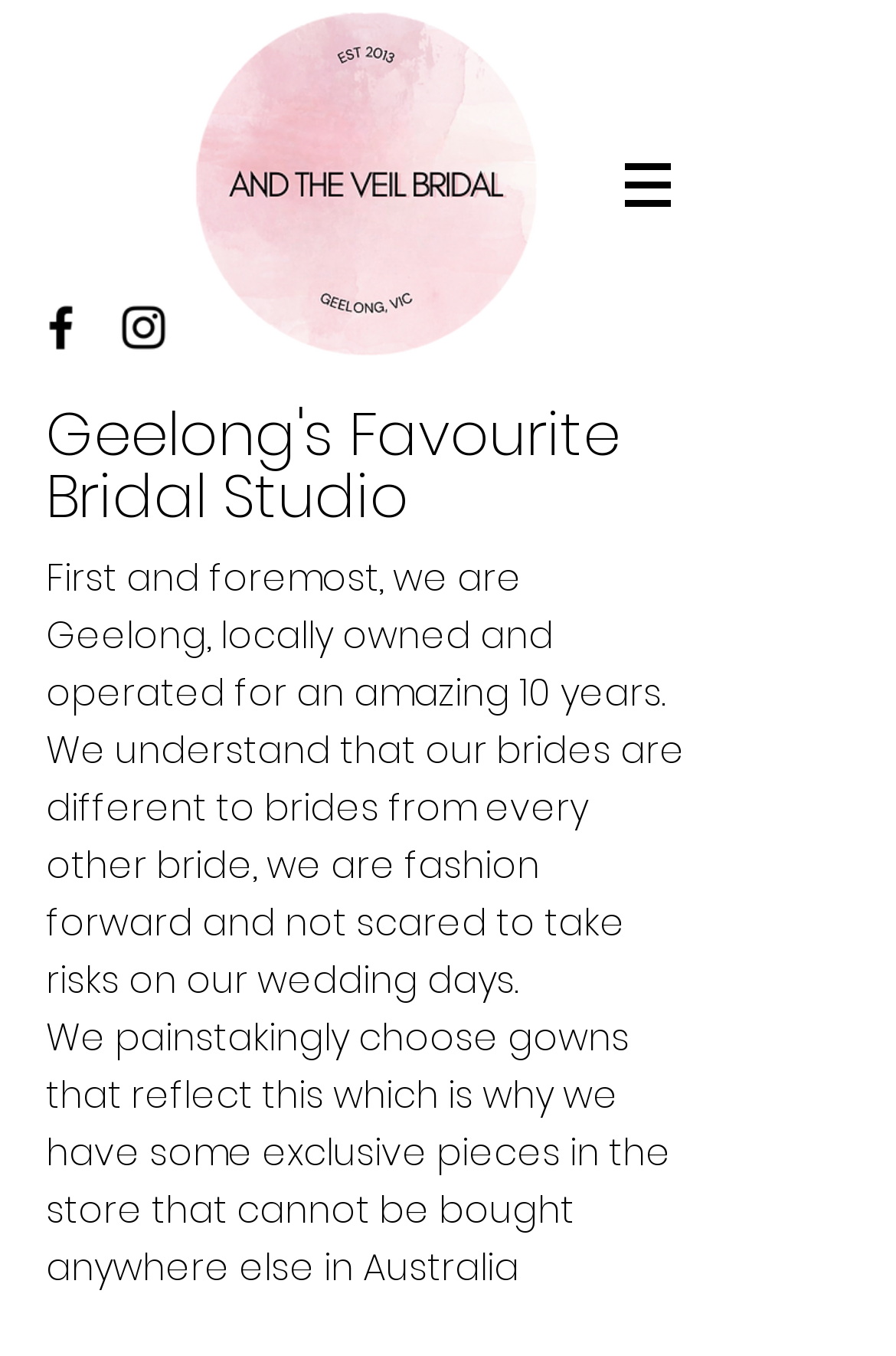How many years has the bridal studio been operated?
Please use the visual content to give a single word or phrase answer.

10 years